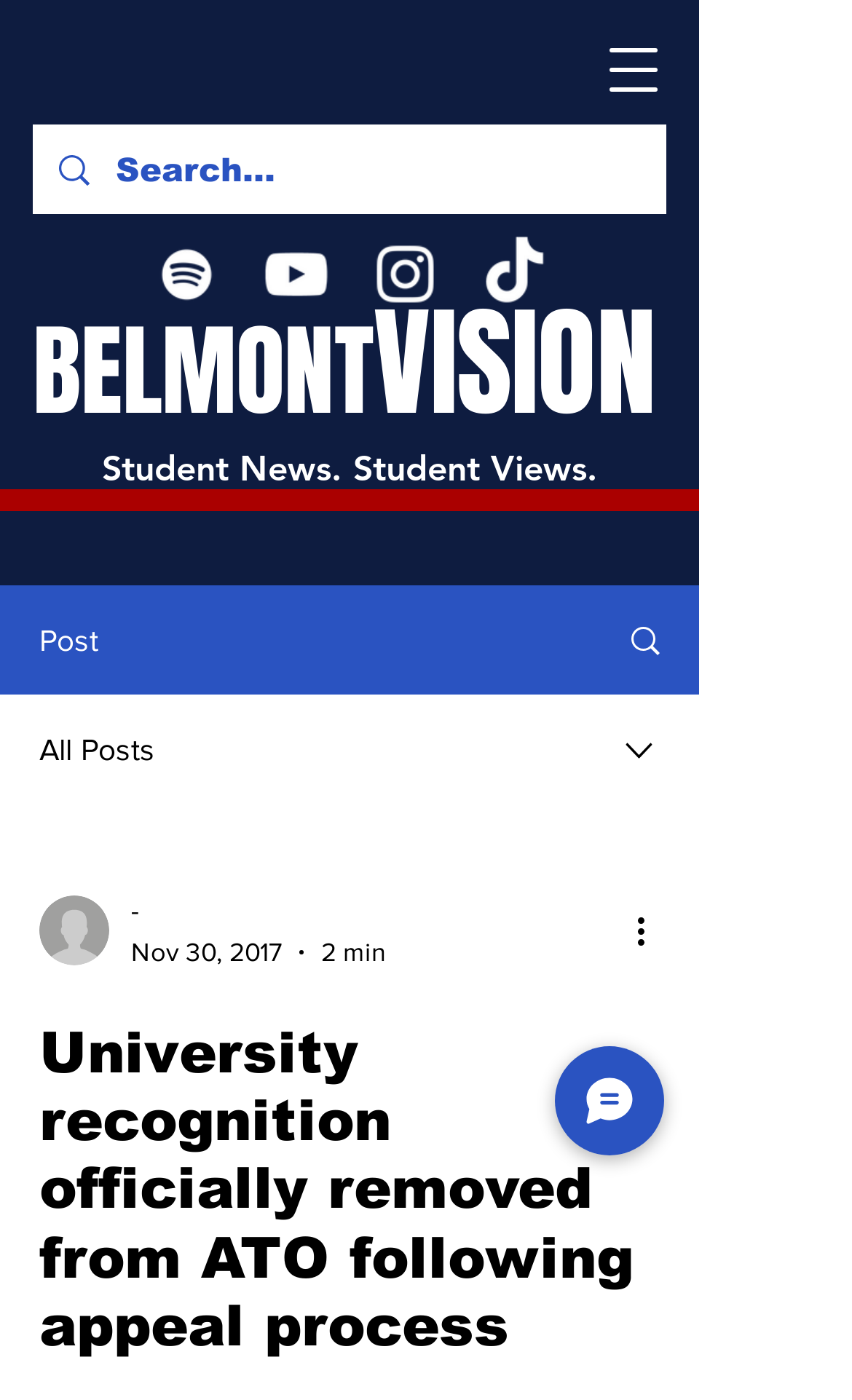What is the topic of the latest article?
Based on the screenshot, answer the question with a single word or phrase.

University recognition